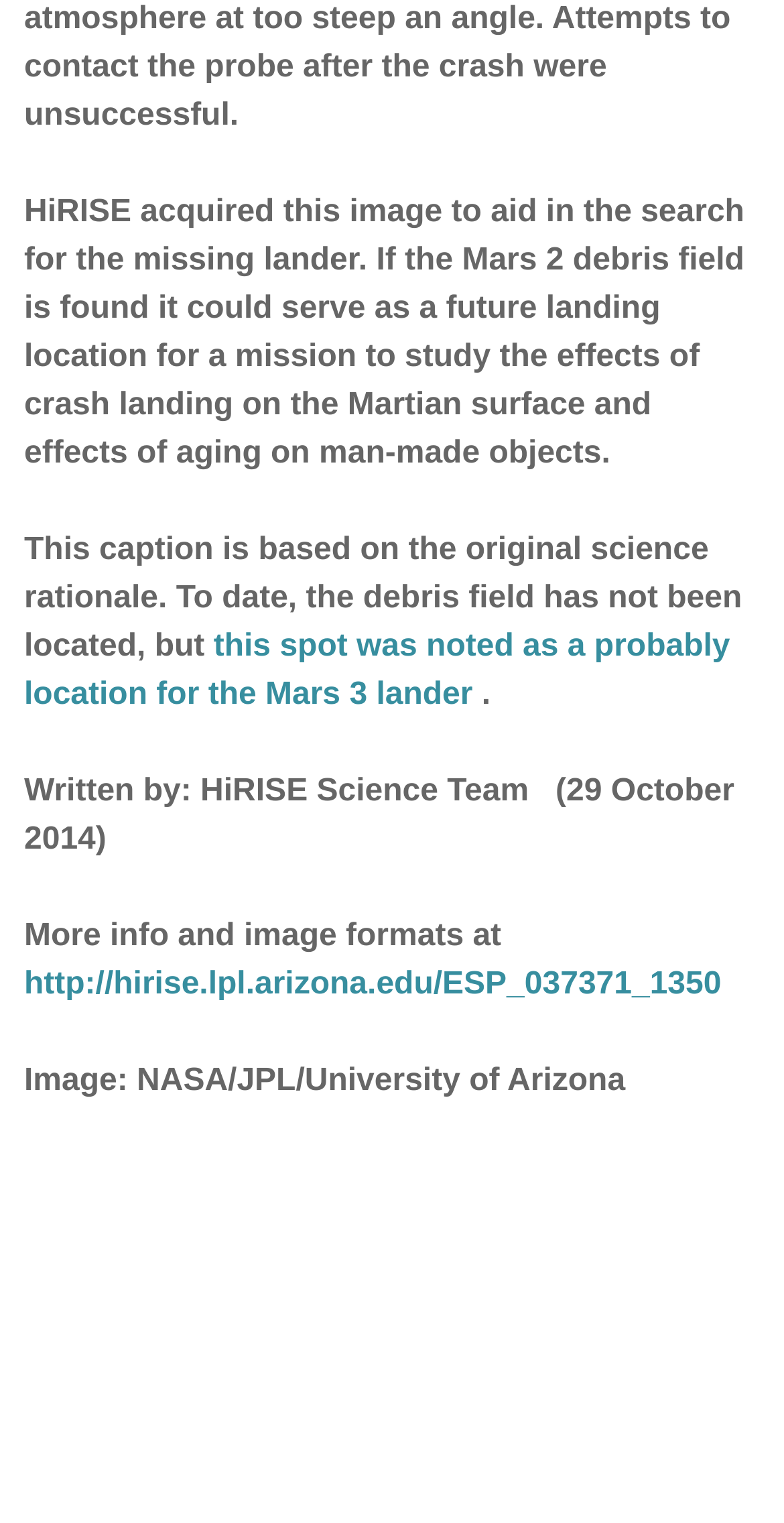Who wrote the caption?
Using the information from the image, answer the question thoroughly.

The author of the caption can be determined by reading the StaticText element with the text 'Written by: HiRISE Science Team'. This indicates that the HiRISE Science Team is responsible for writing the caption.